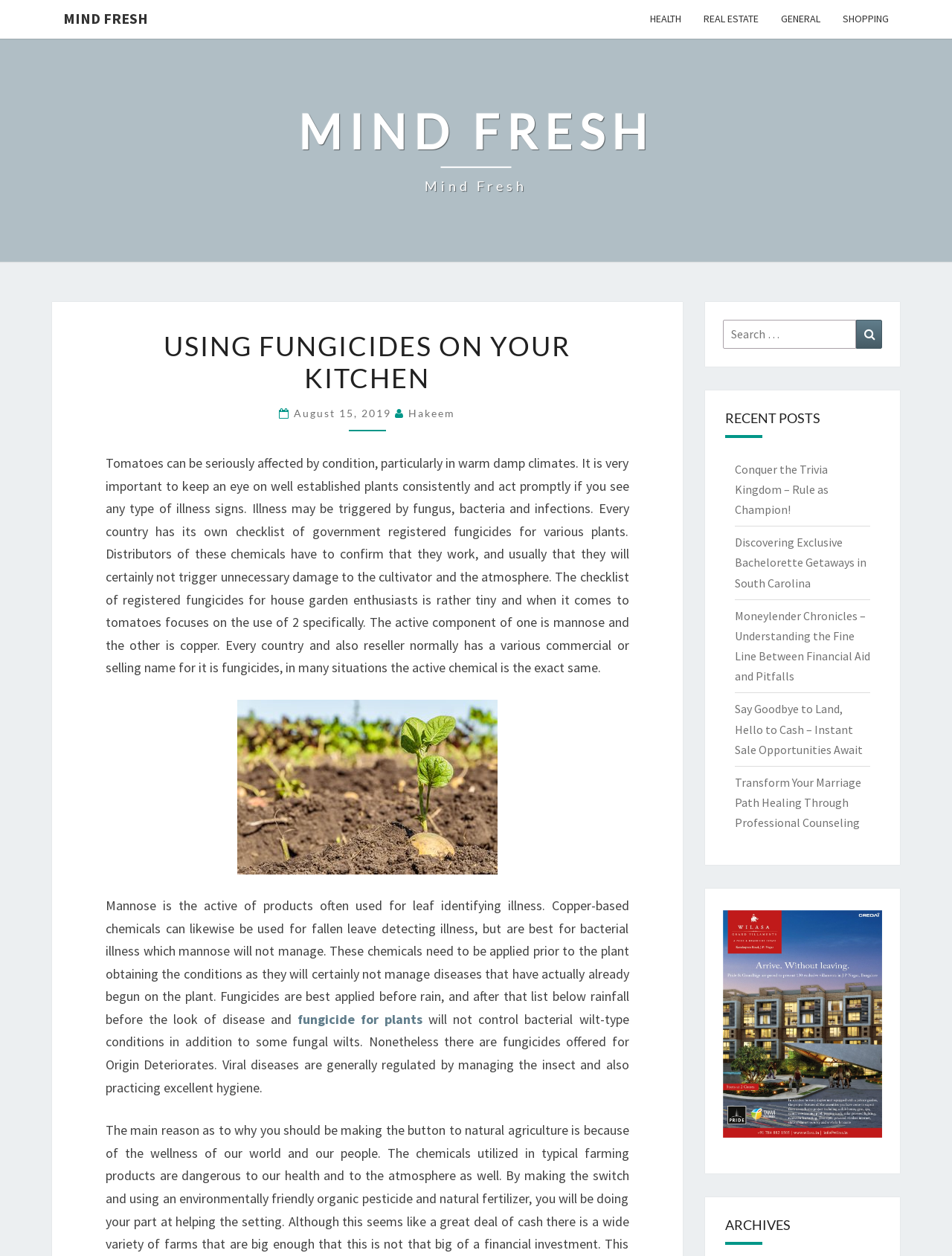Detail the various sections and features of the webpage.

The webpage is about using fungicides on kitchen plants, specifically tomatoes, and provides information on how to prevent and treat fungal diseases. At the top of the page, there are several links to different categories, including "MIND FRESH", "HEALTH", "REAL ESTATE", "GENERAL", and "SHOPPING". Below these links, there is a heading that reads "MIND FRESH" and a subheading that says "Using Fungicides on your kitchen".

The main content of the page is divided into two sections. On the left side, there is a header that reads "USING FUNGICIDES ON YOUR KITCHEN" followed by a paragraph of text that explains the importance of keeping an eye on tomato plants for signs of illness and how to use fungicides to prevent and treat diseases. Below this text, there is an image of a fungicide for plants.

On the right side of the page, there is a search bar with a button that says "Search". Below the search bar, there is a heading that reads "RECENT POSTS" followed by five links to different articles, including "Conquer the Trivia Kingdom – Rule as Champion!", "Discovering Exclusive Bachelorette Getaways in South Carolina", and others. At the very bottom of the page, there is a heading that reads "ARCHIVES".

Throughout the page, there are several headings and subheadings that break up the content and provide a clear structure to the information. The text is well-organized and easy to follow, making it easy for readers to find the information they need.